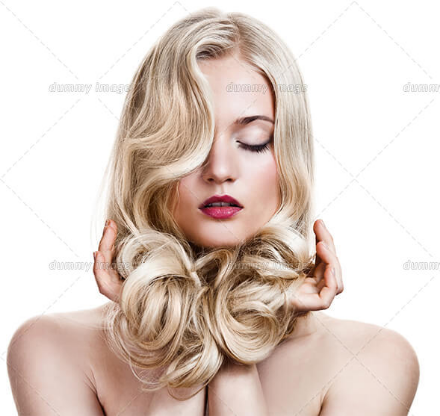Reply to the question with a single word or phrase:
Are the woman's eyes open?

No